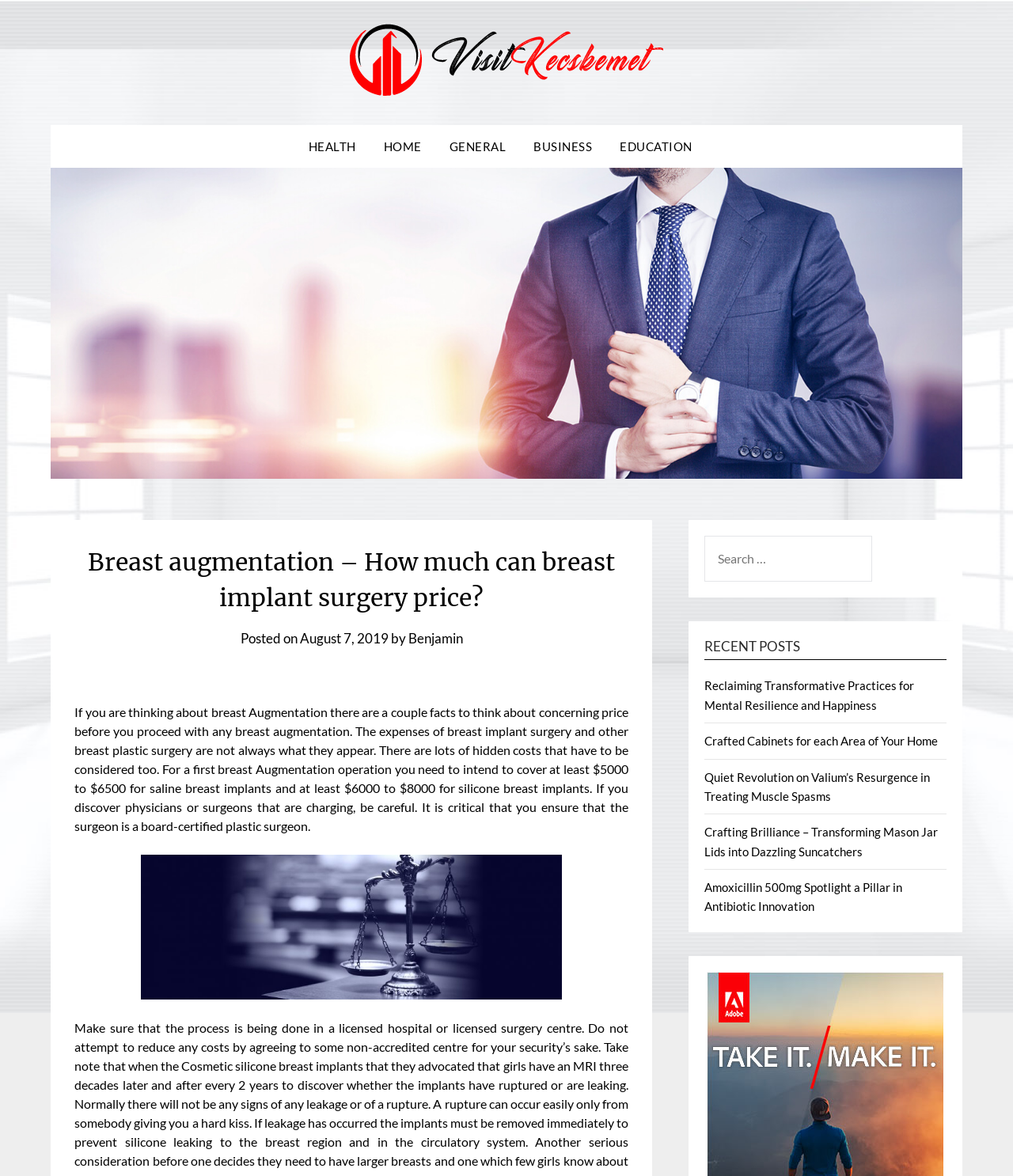Give the bounding box coordinates for the element described as: "August 7, 2019August 9, 2019".

[0.296, 0.536, 0.383, 0.55]